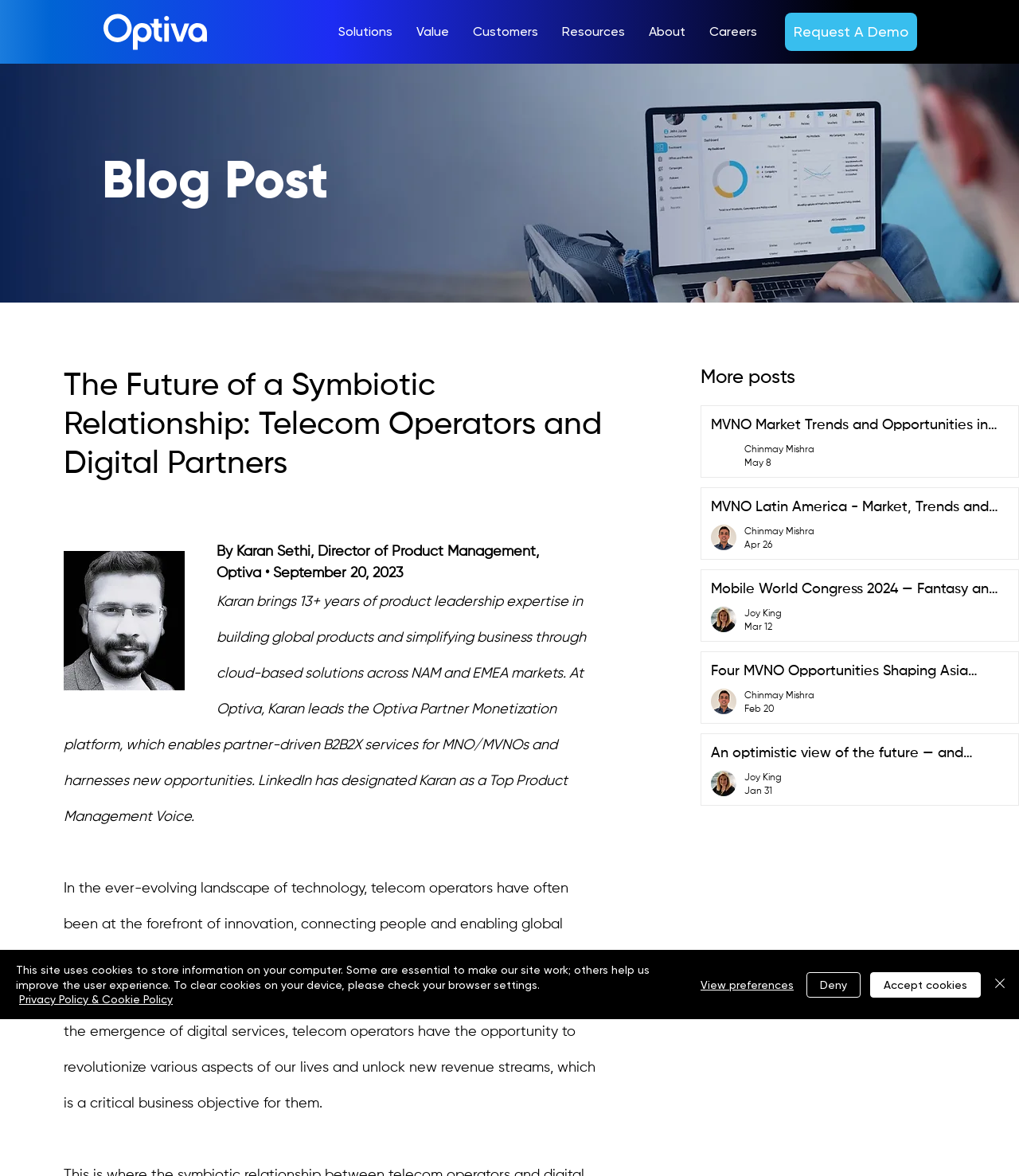Bounding box coordinates are specified in the format (top-left x, top-left y, bottom-right x, bottom-right y). All values are floating point numbers bounded between 0 and 1. Please provide the bounding box coordinate of the region this sentence describes: Privacy Policy & Cookie Policy

[0.019, 0.844, 0.17, 0.855]